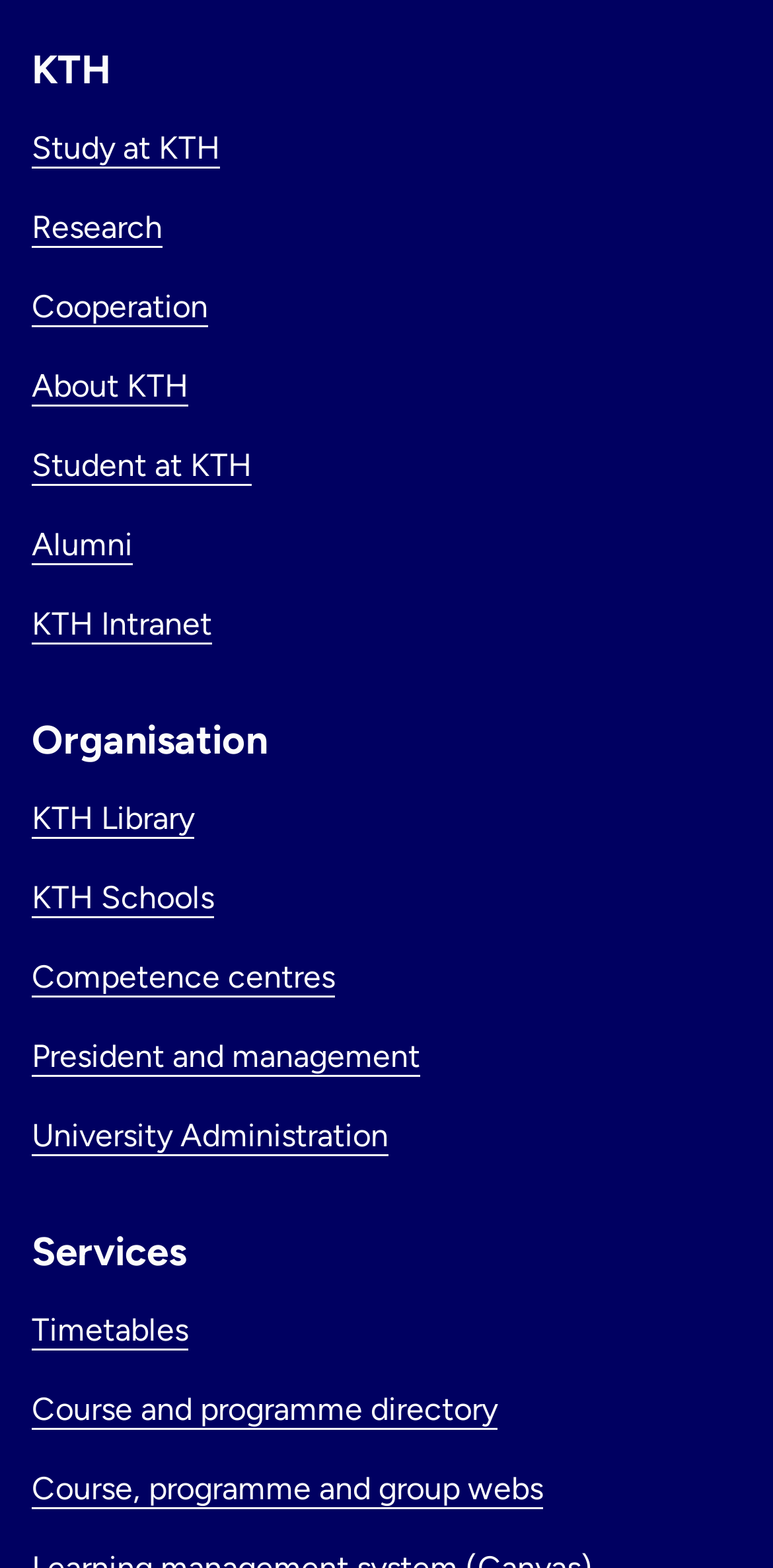Find the UI element described as: "About KTH" and predict its bounding box coordinates. Ensure the coordinates are four float numbers between 0 and 1, [left, top, right, bottom].

[0.041, 0.234, 0.244, 0.258]